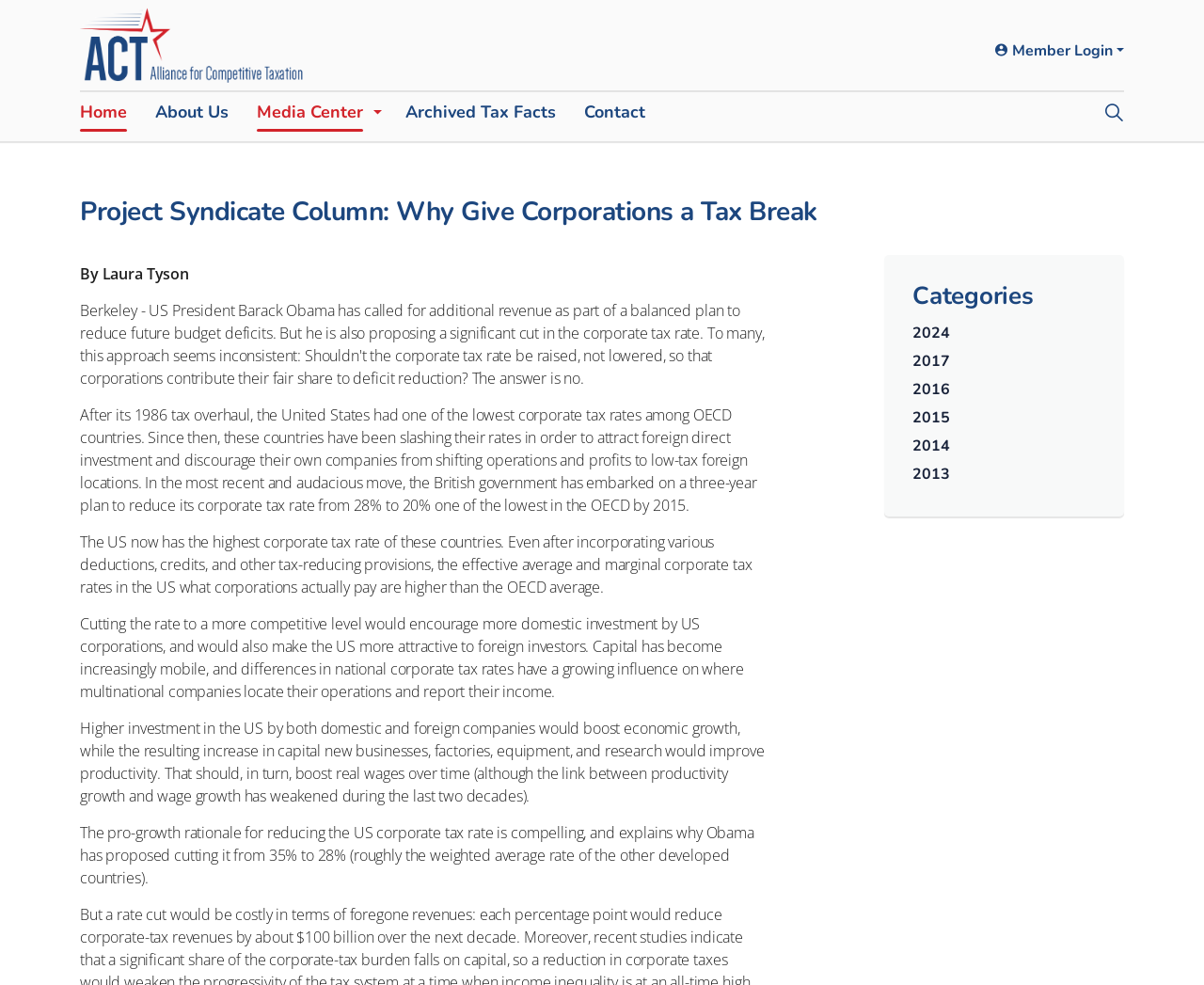Describe all significant elements and features of the webpage.

The webpage is a column article from Project Syndicate, titled "Why Give Corporations a Tax Break" by Laura Tyson. At the top, there is a link to "Skip to main content" and a link to the "Alliance for Competitive Taxation" website. On the top-right corner, there is a search icon and a member login link.

Below the title, there is a navigation menu with links to "Home", "About Us", "Media Center", "Archived Tax Facts", and "Contact". 

The main content of the article is divided into five paragraphs, which discuss the history of corporate tax rates in the United States and other OECD countries, and the benefits of reducing the US corporate tax rate to a more competitive level. The article argues that this would encourage more domestic investment, attract foreign investors, and boost economic growth and productivity.

On the right side of the article, there are links to categories and archives of articles from 2013 to 2024.